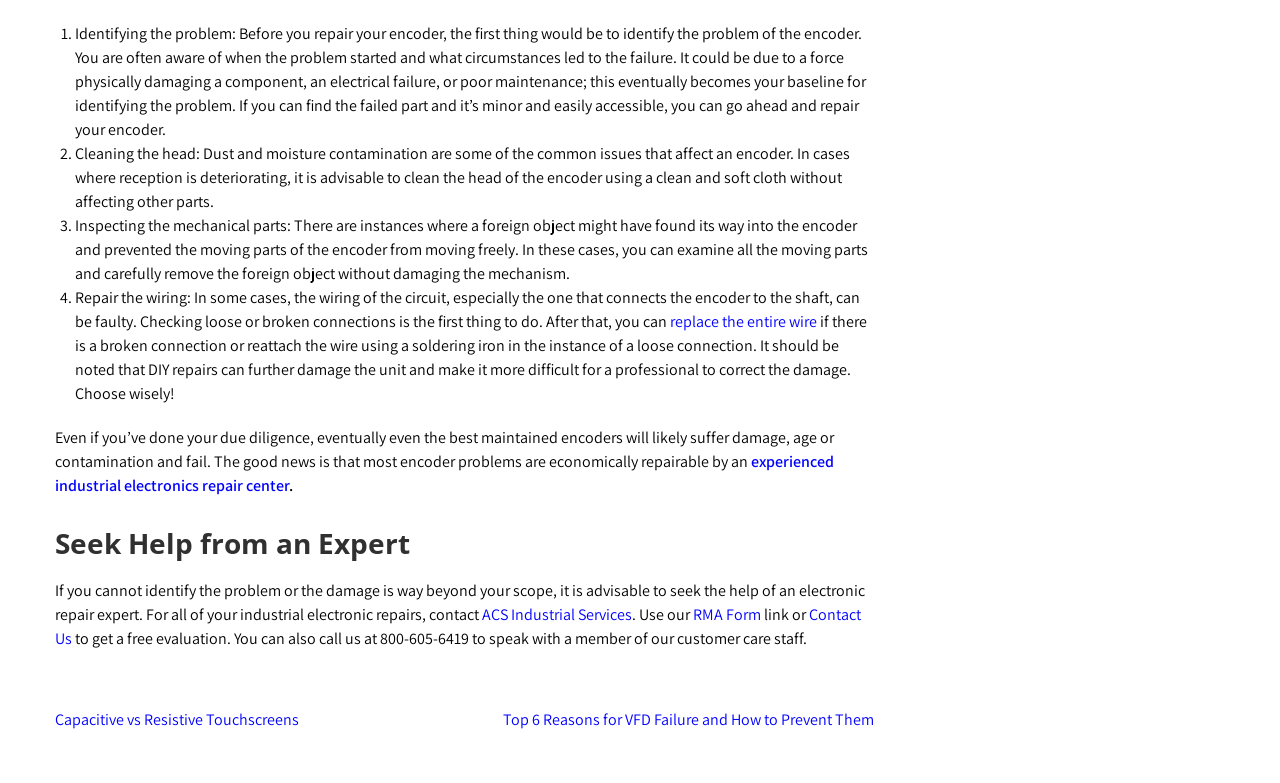Please find the bounding box coordinates (top-left x, top-left y, bottom-right x, bottom-right y) in the screenshot for the UI element described as follows: replace the entire wire

[0.523, 0.397, 0.638, 0.424]